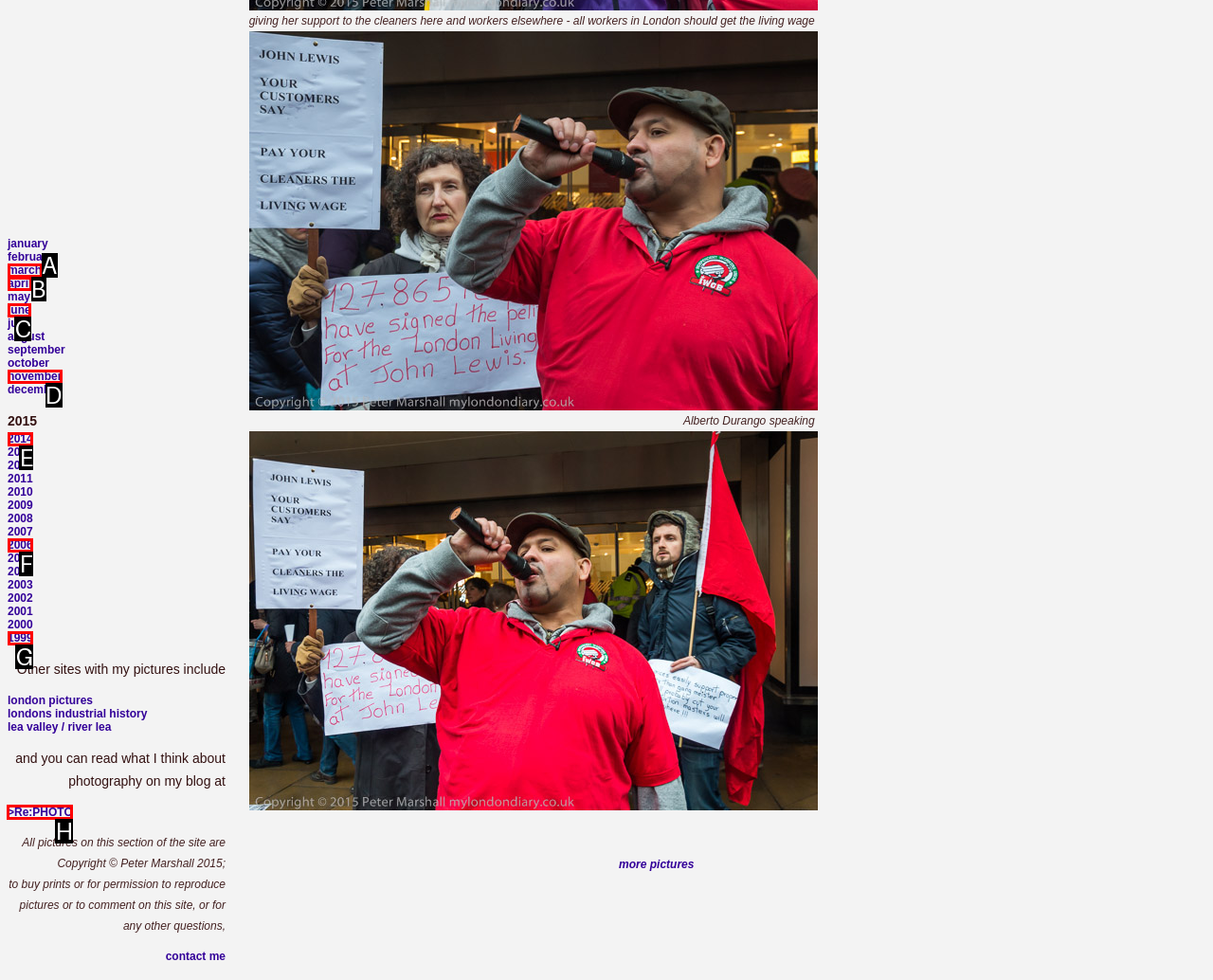Specify the letter of the UI element that should be clicked to achieve the following: read blog at Re:PHOTO
Provide the corresponding letter from the choices given.

H